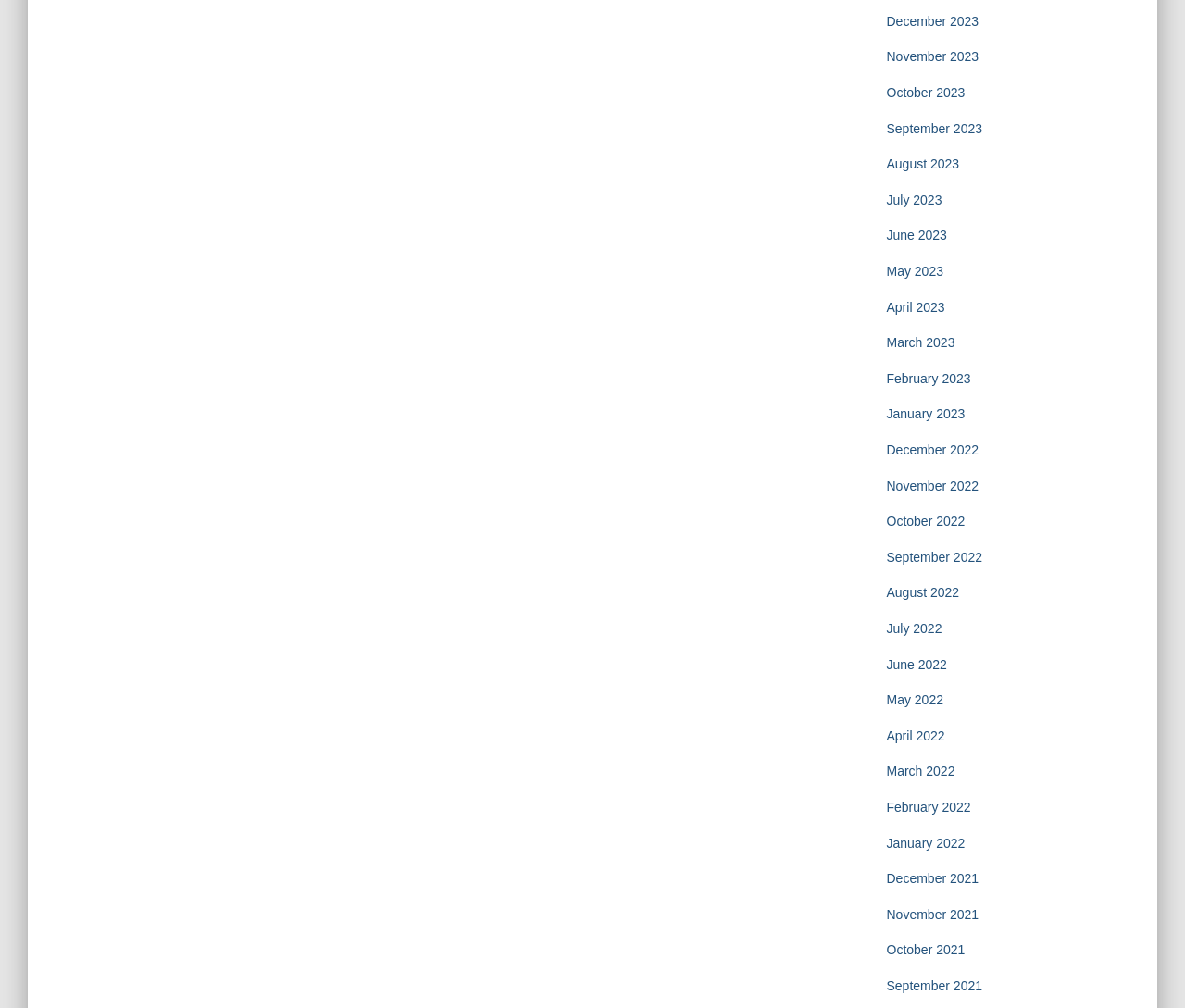What is the purpose of the links on the webpage?
Answer the question with a detailed explanation, including all necessary information.

The links on the webpage are likely used to access past content, such as blog posts or news articles, that were published in previous months and years.